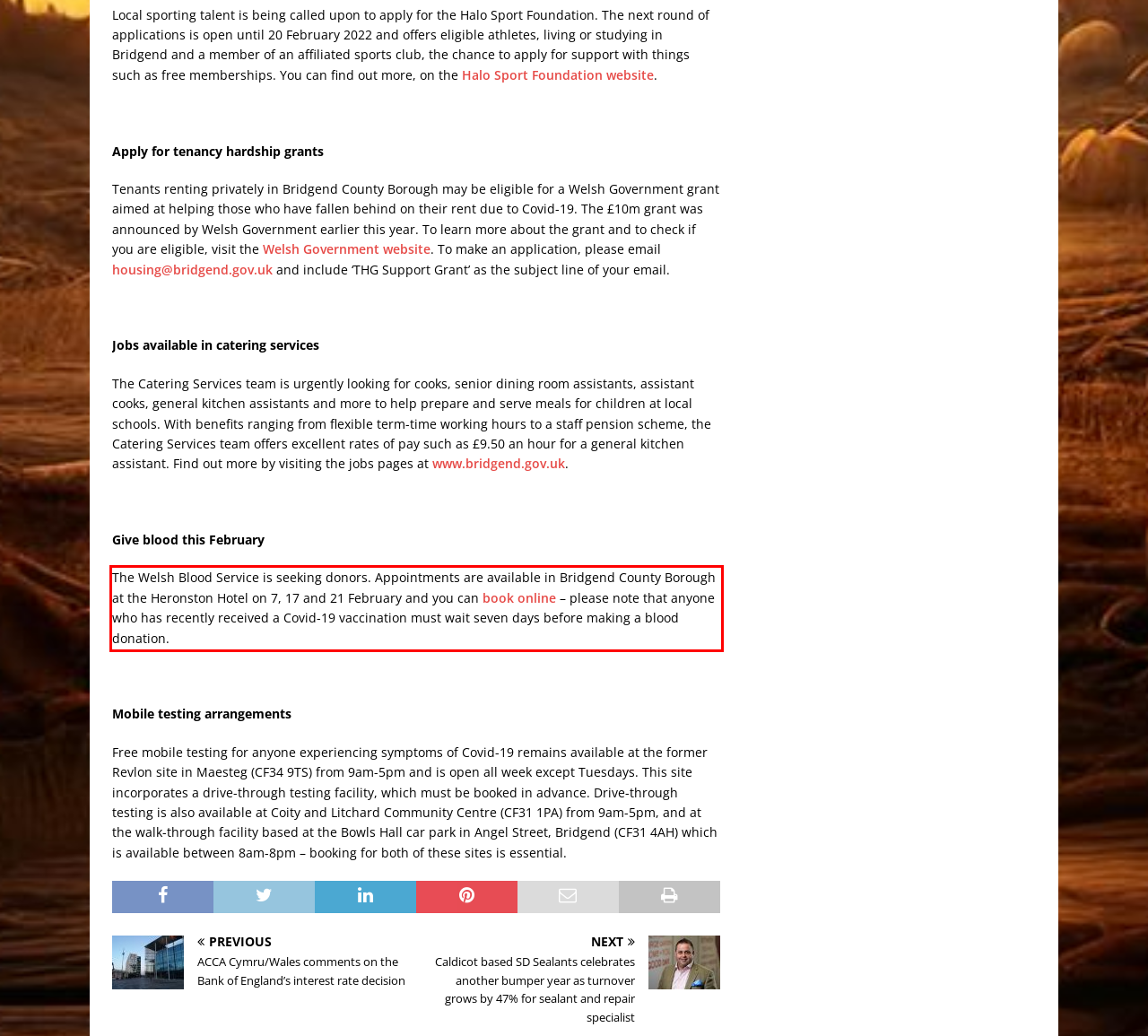Please perform OCR on the UI element surrounded by the red bounding box in the given webpage screenshot and extract its text content.

The Welsh Blood Service is seeking donors. Appointments are available in Bridgend County Borough at the Heronston Hotel on 7, 17 and 21 February and you can book online – please note that anyone who has recently received a Covid-19 vaccination must wait seven days before making a blood donation.